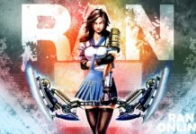Craft a descriptive caption that covers all aspects of the image.

The image features a striking character design from the game "RAN ONLINE." The central figure is a young woman dressed in a stylized school uniform, holding advanced mechanical arms that suggest a blend of technology and combat prowess. The vibrant background incorporates dynamic colors and effects, enhancing the energetic atmosphere. The bold text "RAN" is prominently displayed, underscoring the game's title and appealing to its fanbase. This visual conveys a sense of action and innovation, reflecting the game's themes and drawing players into its unique world.